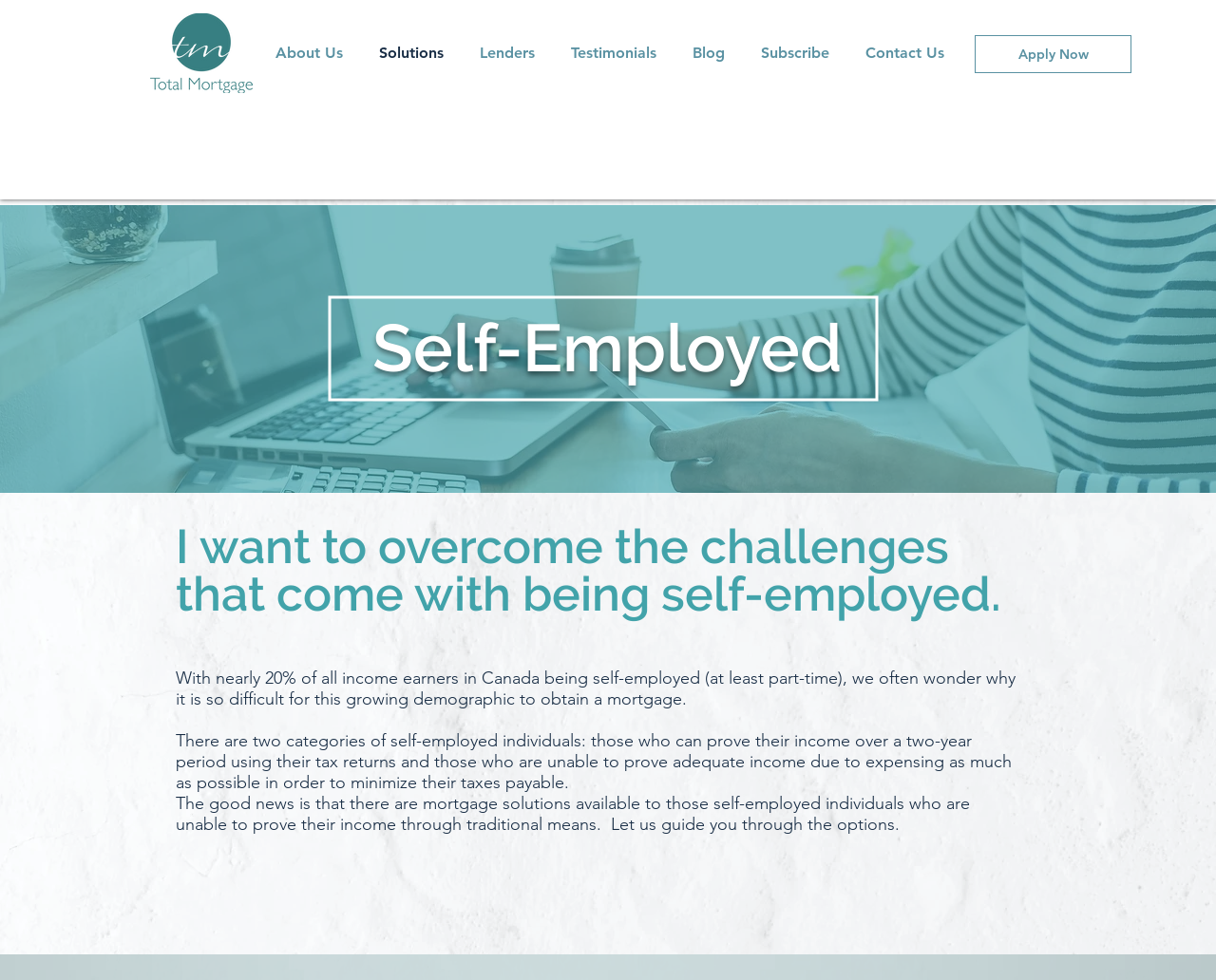Summarize the webpage comprehensively, mentioning all visible components.

The webpage is about mortgage options for self-employed individuals. At the top left corner, there is a logo of TotalMortgage.ca. Next to the logo, there is a navigation menu with links to various sections of the website, including "About Us", "Solutions", "Lenders", "Testimonials", "Blog", "Subscribe", and "Contact Us". On the top right corner, there is a prominent "Apply Now" button.

The main content of the webpage is divided into sections. The first section has a heading "Self-Employed" and a subheading that explains the challenges of being self-employed. Below the subheading, there is a paragraph of text that discusses the growing demographic of self-employed individuals in Canada and the difficulties they face in obtaining a mortgage. The text is followed by a brief empty space, and then another paragraph that explains the two categories of self-employed individuals and their income proof. Finally, there is a concluding paragraph that offers guidance on mortgage solutions for self-employed individuals who cannot prove their income through traditional means.